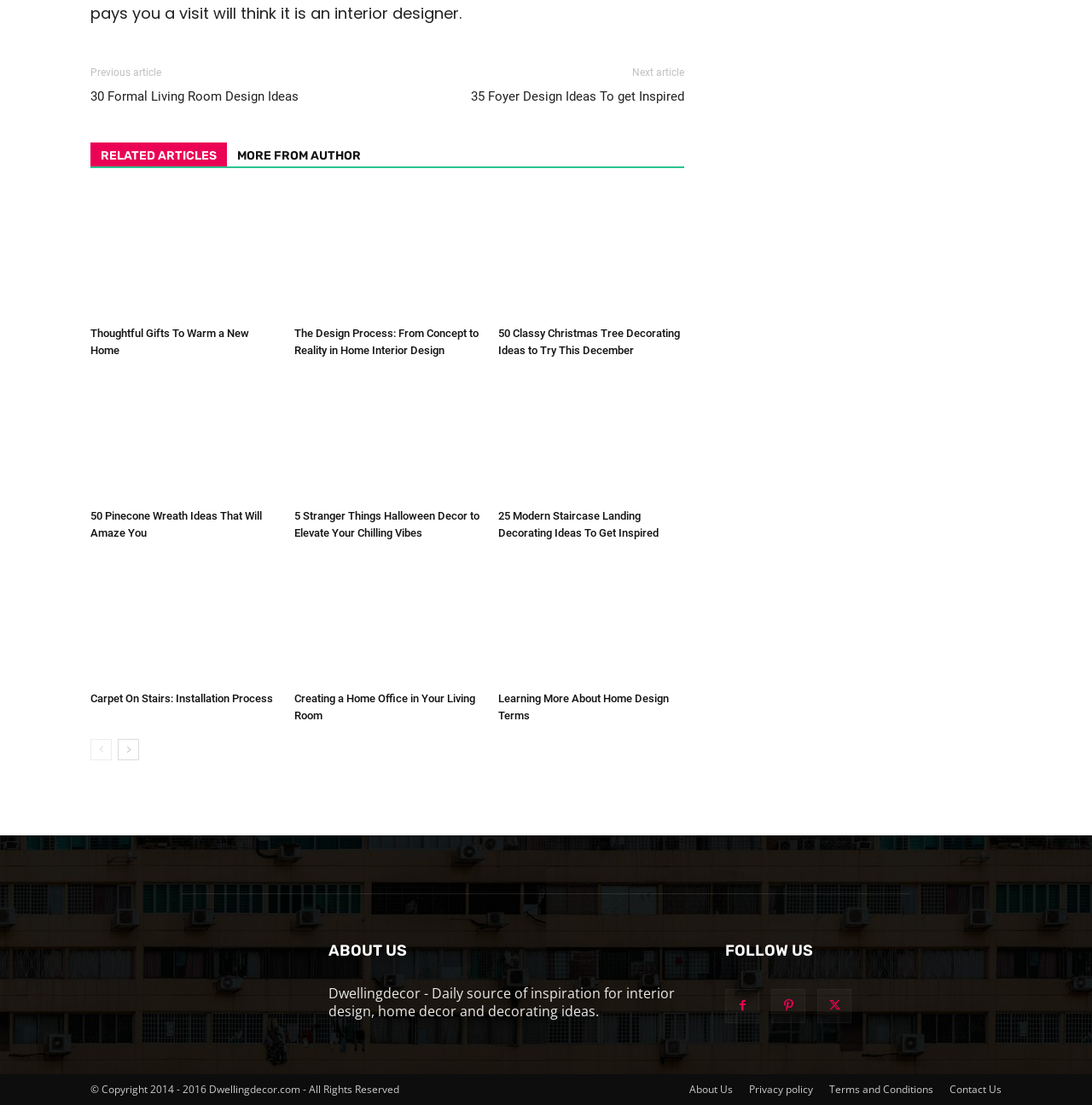What is the name of the website?
Please answer the question with as much detail and depth as you can.

I looked at the 'ABOUT US' section in the footer and found the name of the website, which is 'Dwellingdecor'.